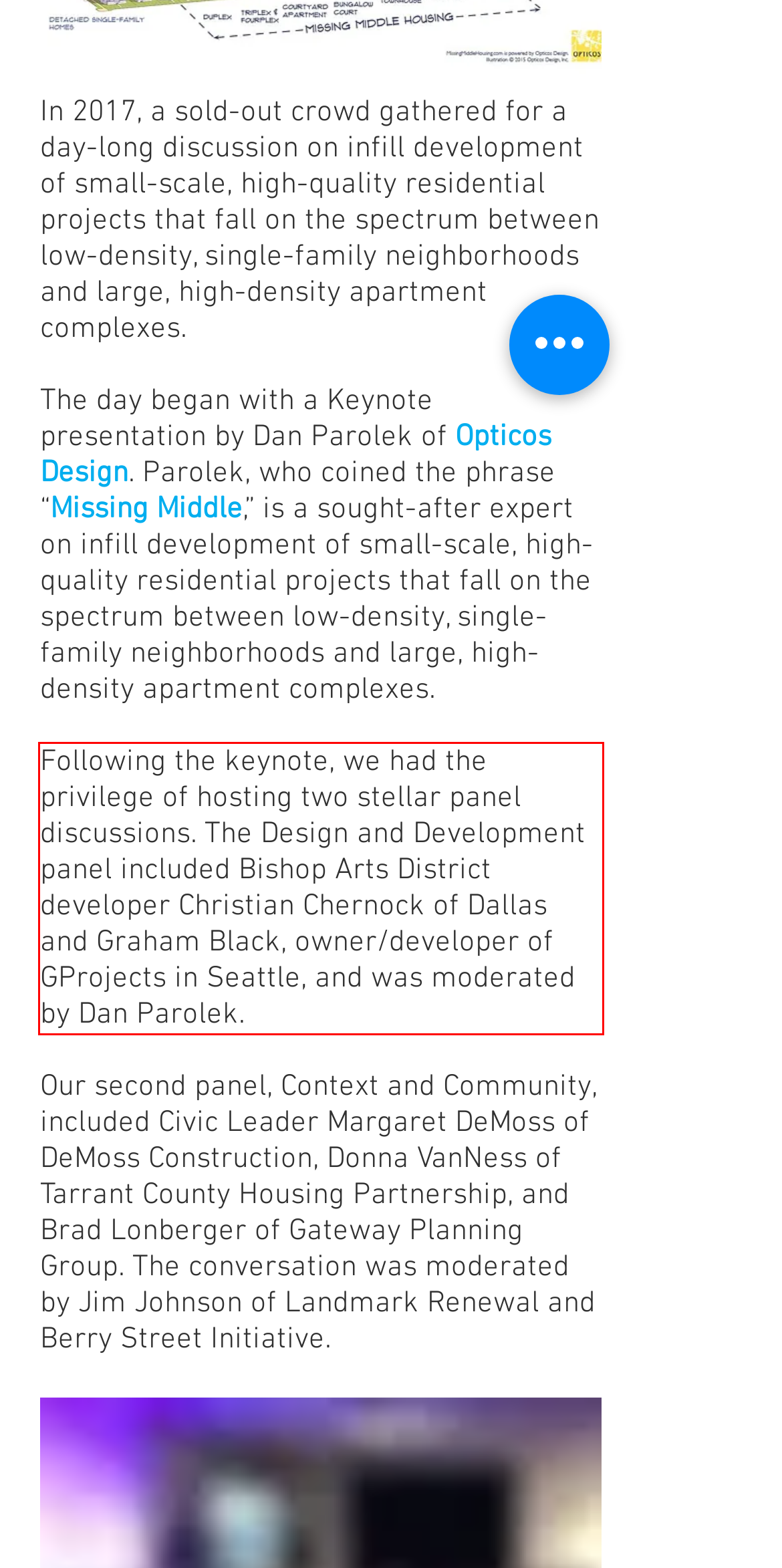Identify the text inside the red bounding box in the provided webpage screenshot and transcribe it.

Following the keynote, we had the privilege of hosting two stellar panel discussions. The Design and Development panel included Bishop Arts District developer Christian Chernock of Dallas and Graham Black, owner/developer of GProjects in Seattle, and was moderated by Dan Parolek.